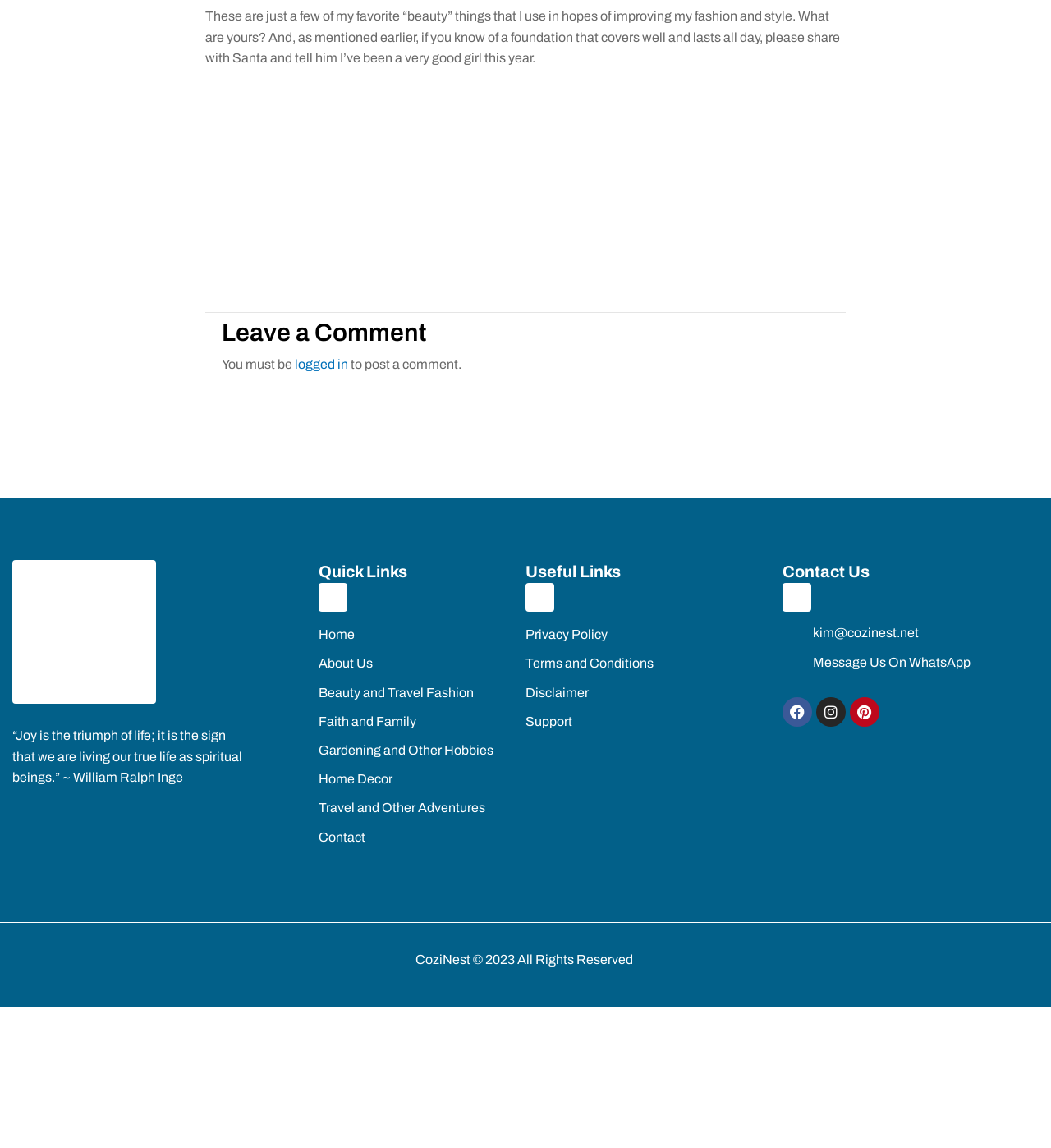Respond to the following query with just one word or a short phrase: 
What social media platforms is the author on?

Facebook, Instagram, Pinterest